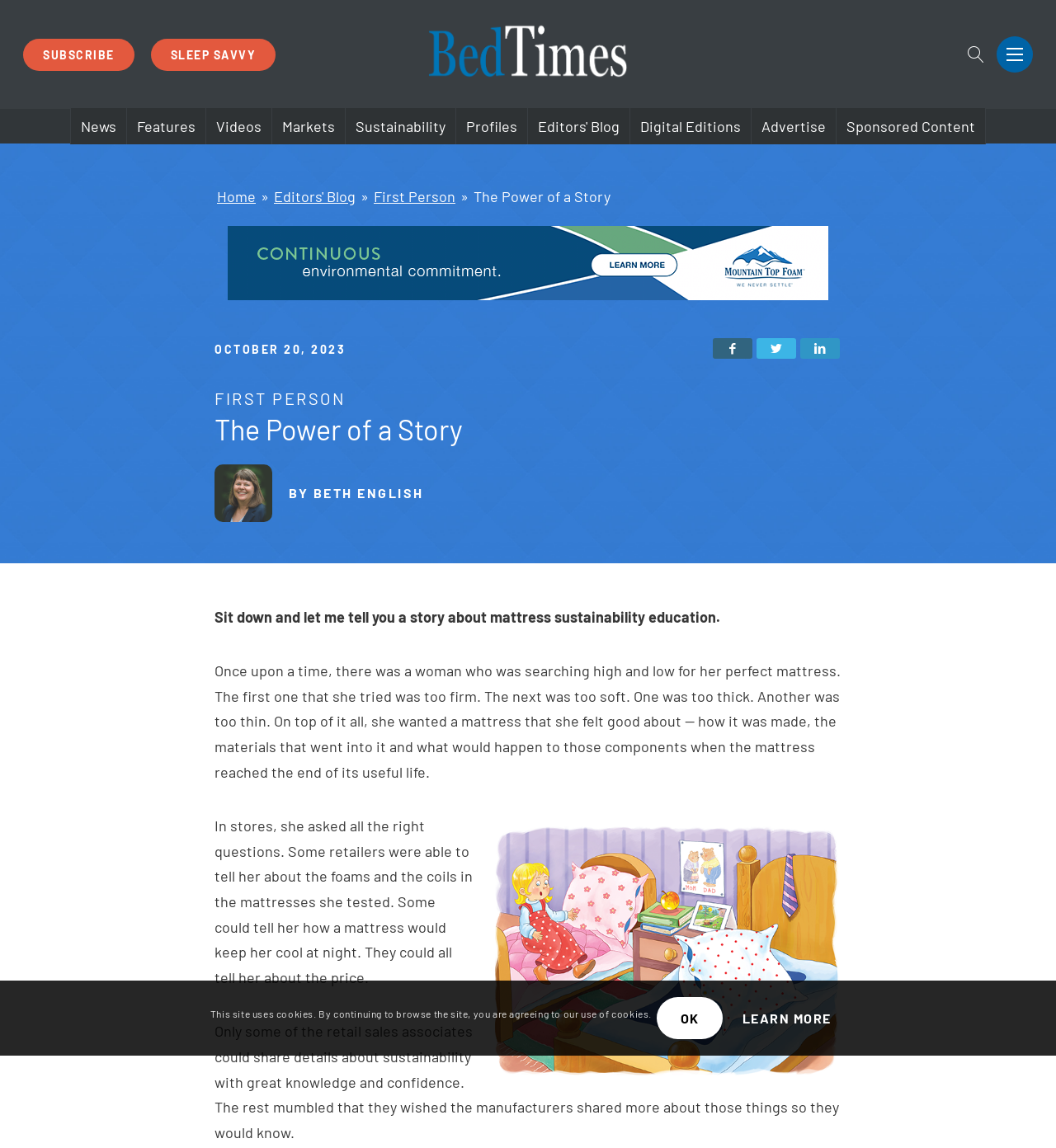Extract the heading text from the webpage.

The Power of a Story